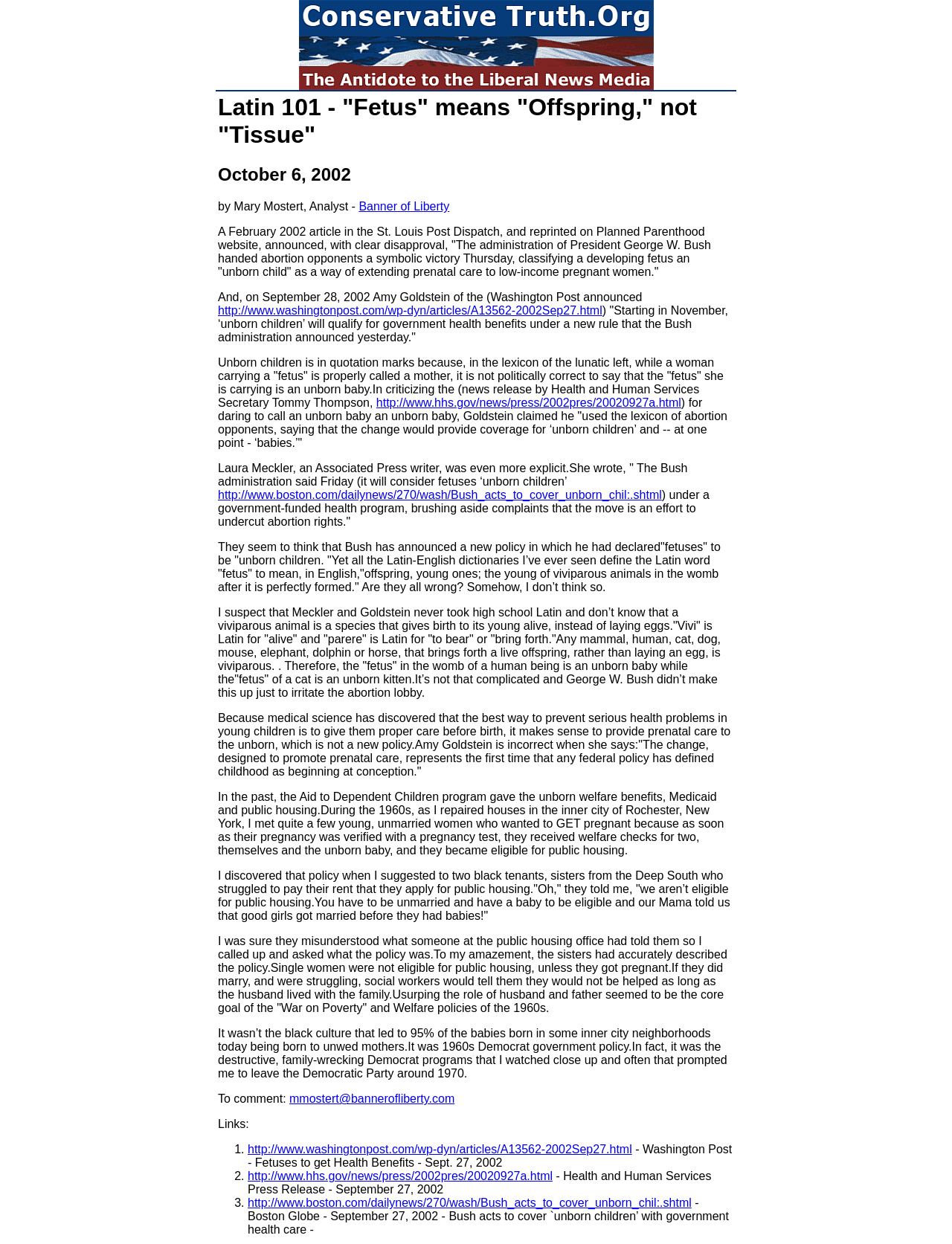Answer the following in one word or a short phrase: 
What is the purpose of the article?

To clarify the meaning of 'fetus'